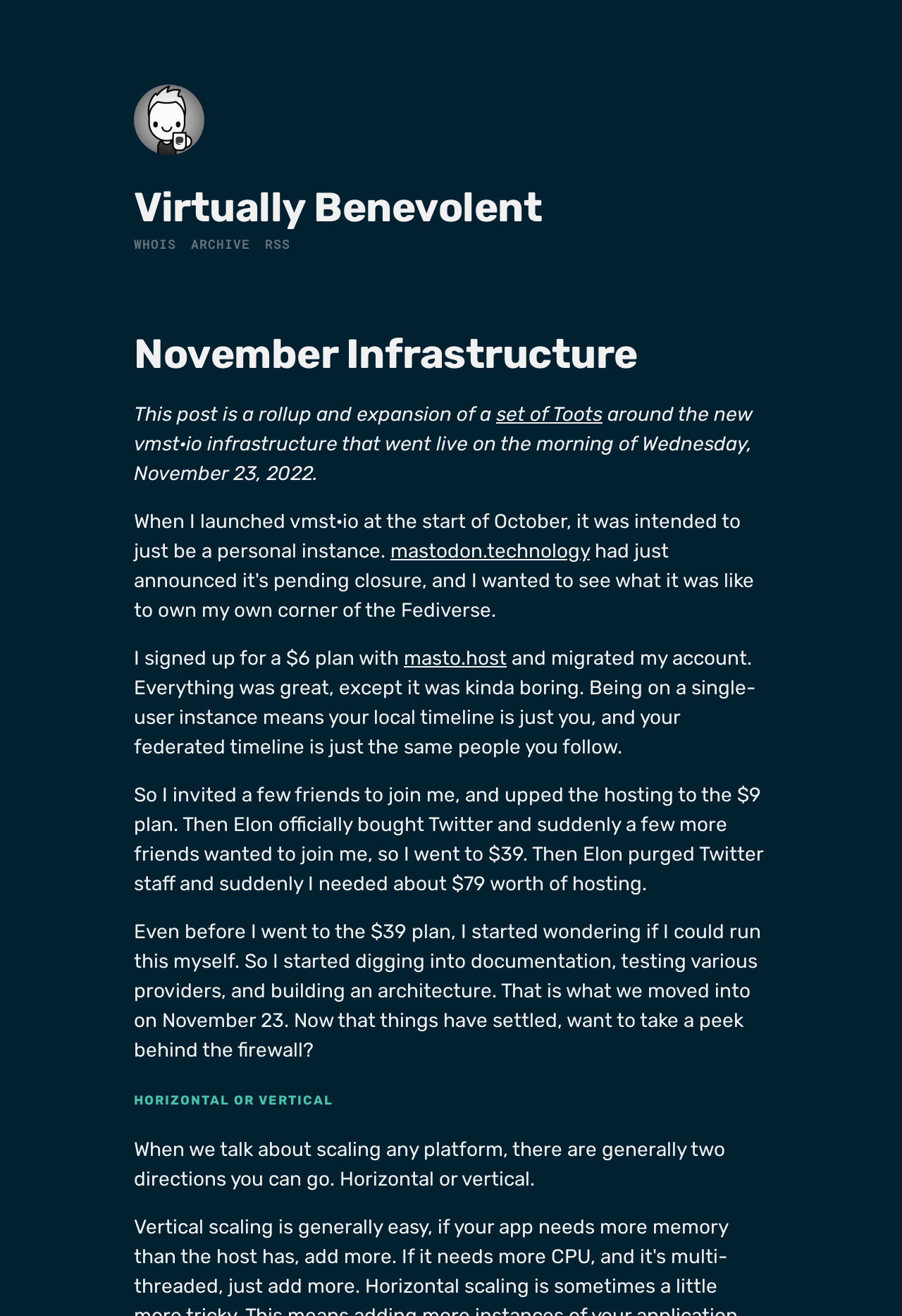Predict the bounding box of the UI element that fits this description: "set of Toots".

[0.55, 0.306, 0.668, 0.324]